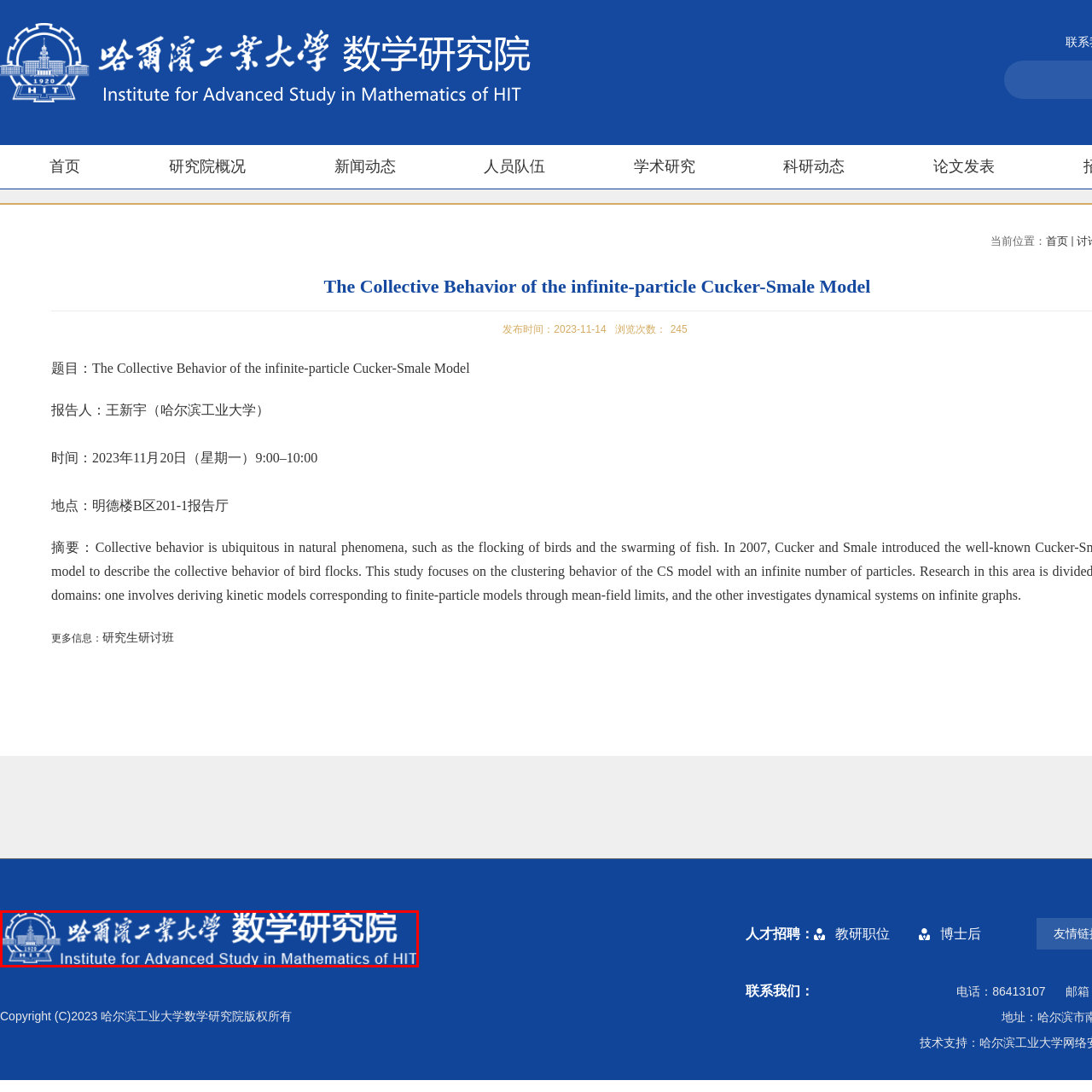What language is the university's name written in?
Pay attention to the image within the red bounding box and answer using just one word or a concise phrase.

Chinese and English